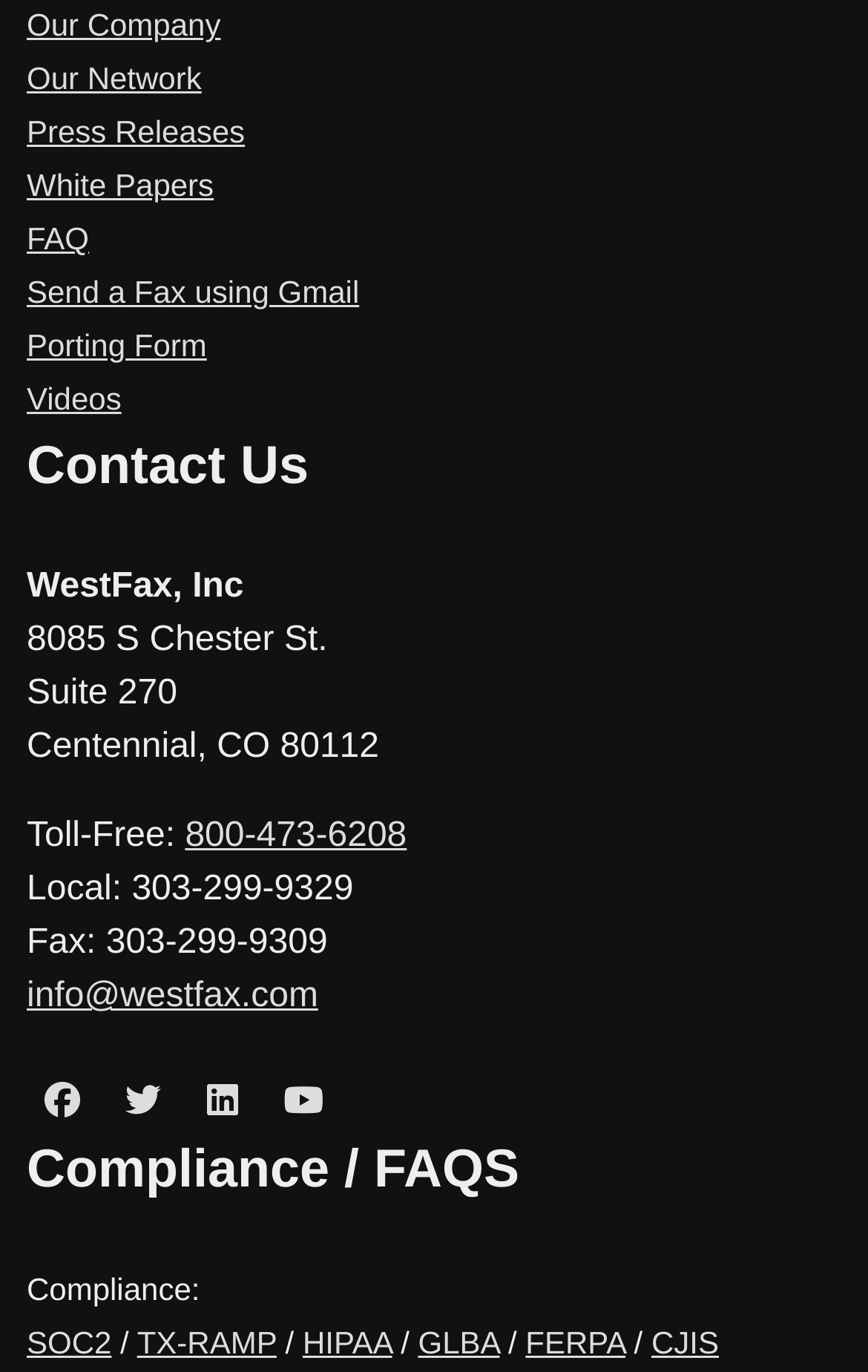What is the company name?
Provide an in-depth answer to the question, covering all aspects.

The company name can be found in the group element with the address and contact information, where it is written as 'WestFax, Inc'.